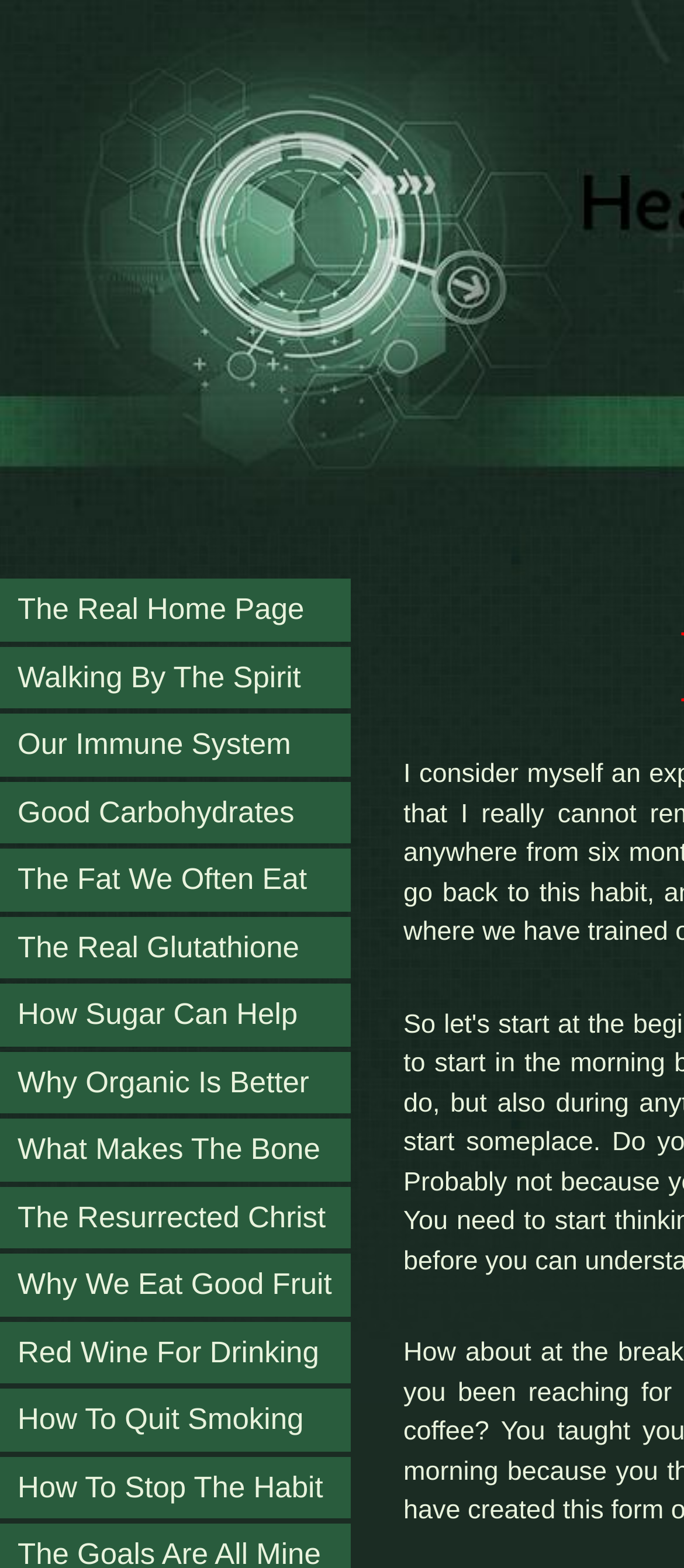Determine the bounding box coordinates of the clickable region to carry out the instruction: "Go to WordPress".

None